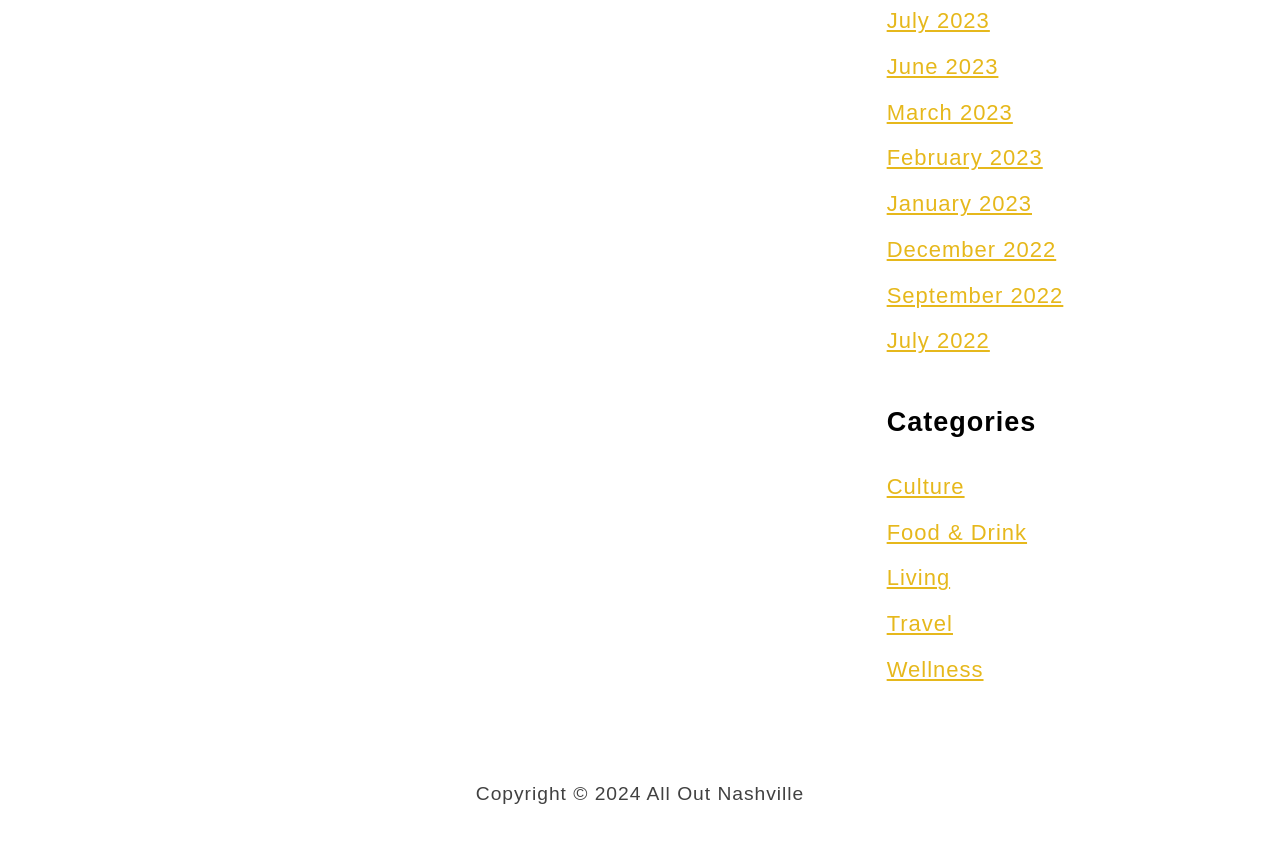How many months are listed on the webpage?
Based on the screenshot, respond with a single word or phrase.

8